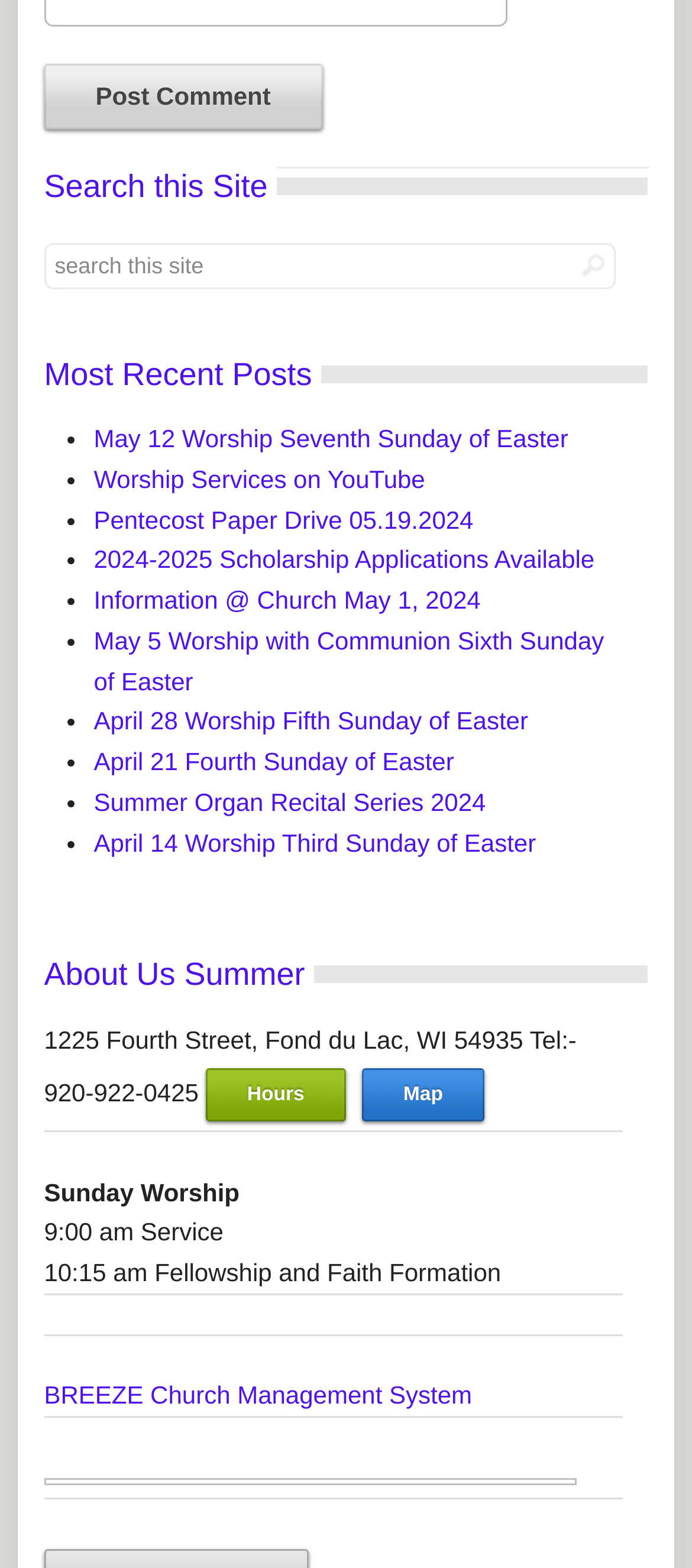Please identify the bounding box coordinates of the element I need to click to follow this instruction: "Check Sunday Worship schedule".

[0.064, 0.751, 0.346, 0.769]